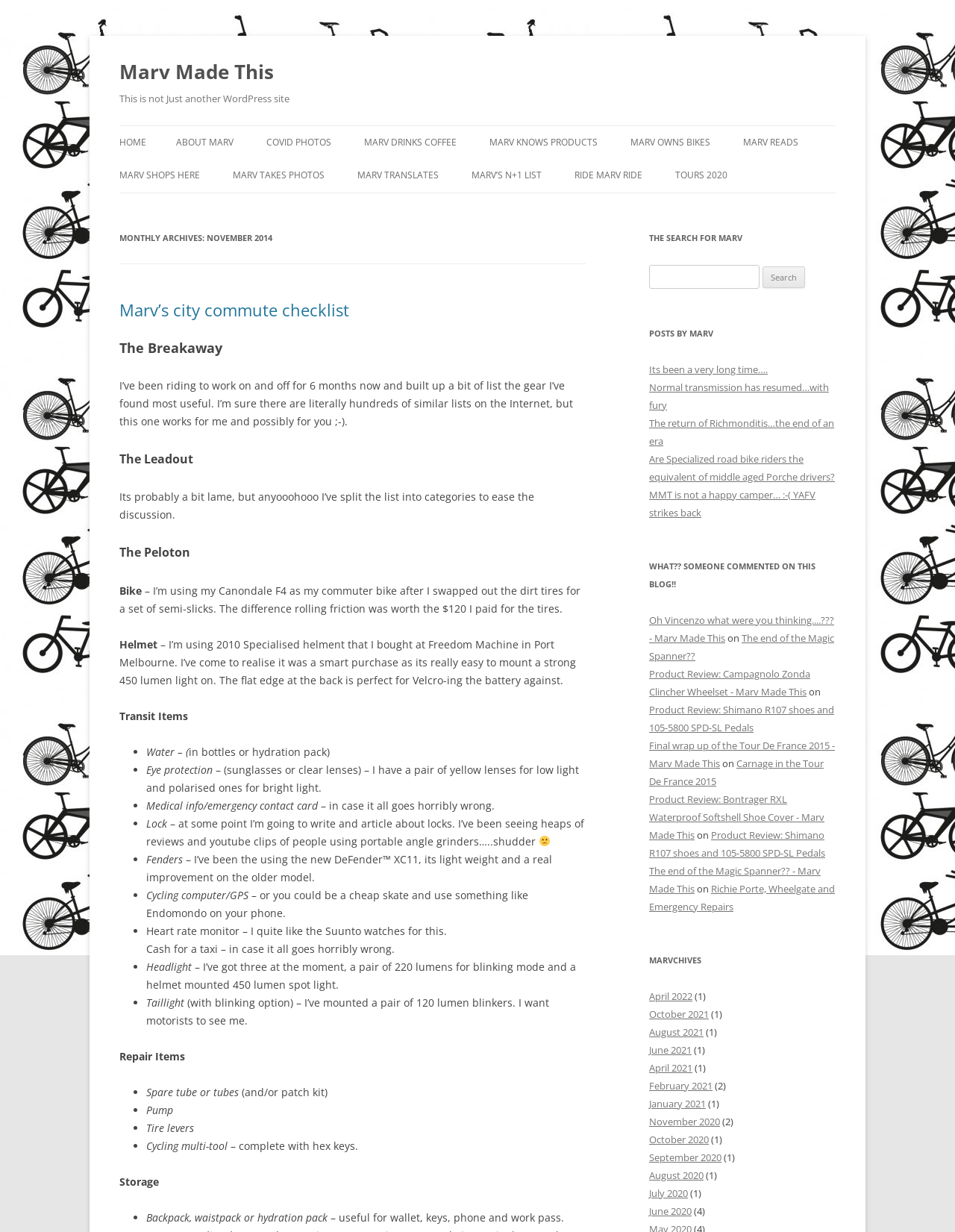What is the type of bike used by Marv?
Please respond to the question with a detailed and well-explained answer.

According to the article, Marv uses a Canondale F4 as his commuter bike, which is mentioned in the 'Bike' section under 'The Peloton'.